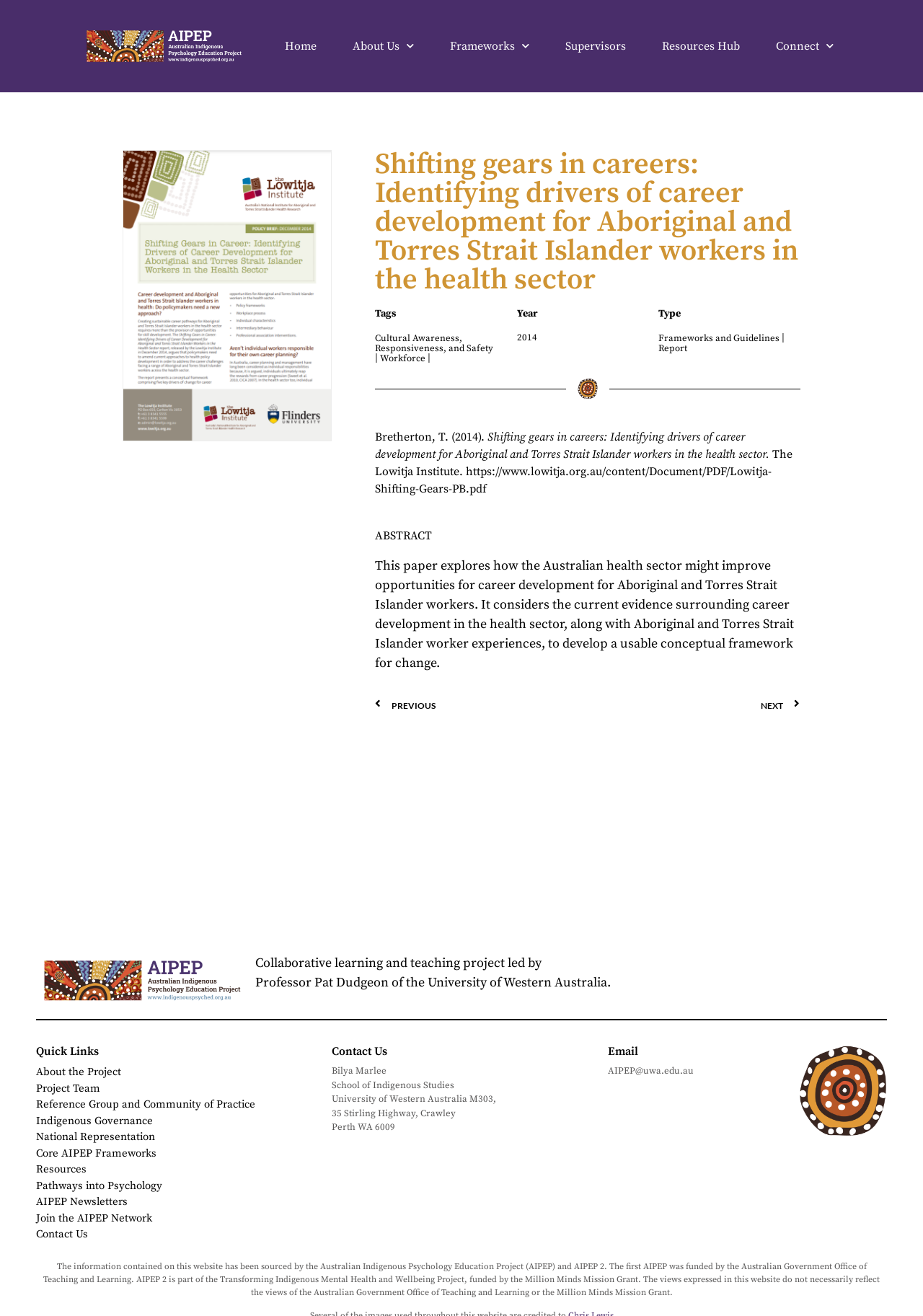Can you determine the bounding box coordinates of the area that needs to be clicked to fulfill the following instruction: "View the 'Shifting gears in careers' report"?

[0.406, 0.111, 0.865, 0.226]